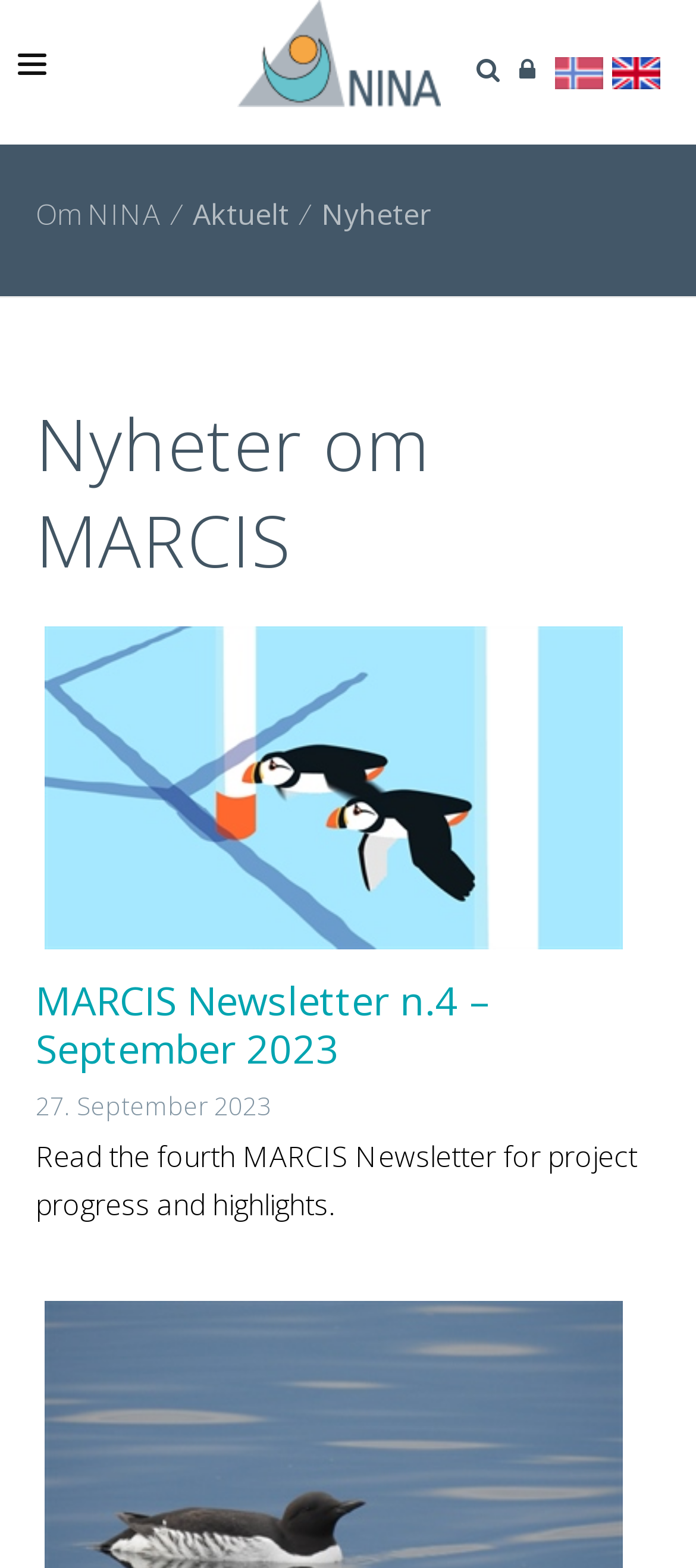Highlight the bounding box coordinates of the element that should be clicked to carry out the following instruction: "Check the latest news". The coordinates must be given as four float numbers ranging from 0 to 1, i.e., [left, top, right, bottom].

[0.462, 0.124, 0.621, 0.149]